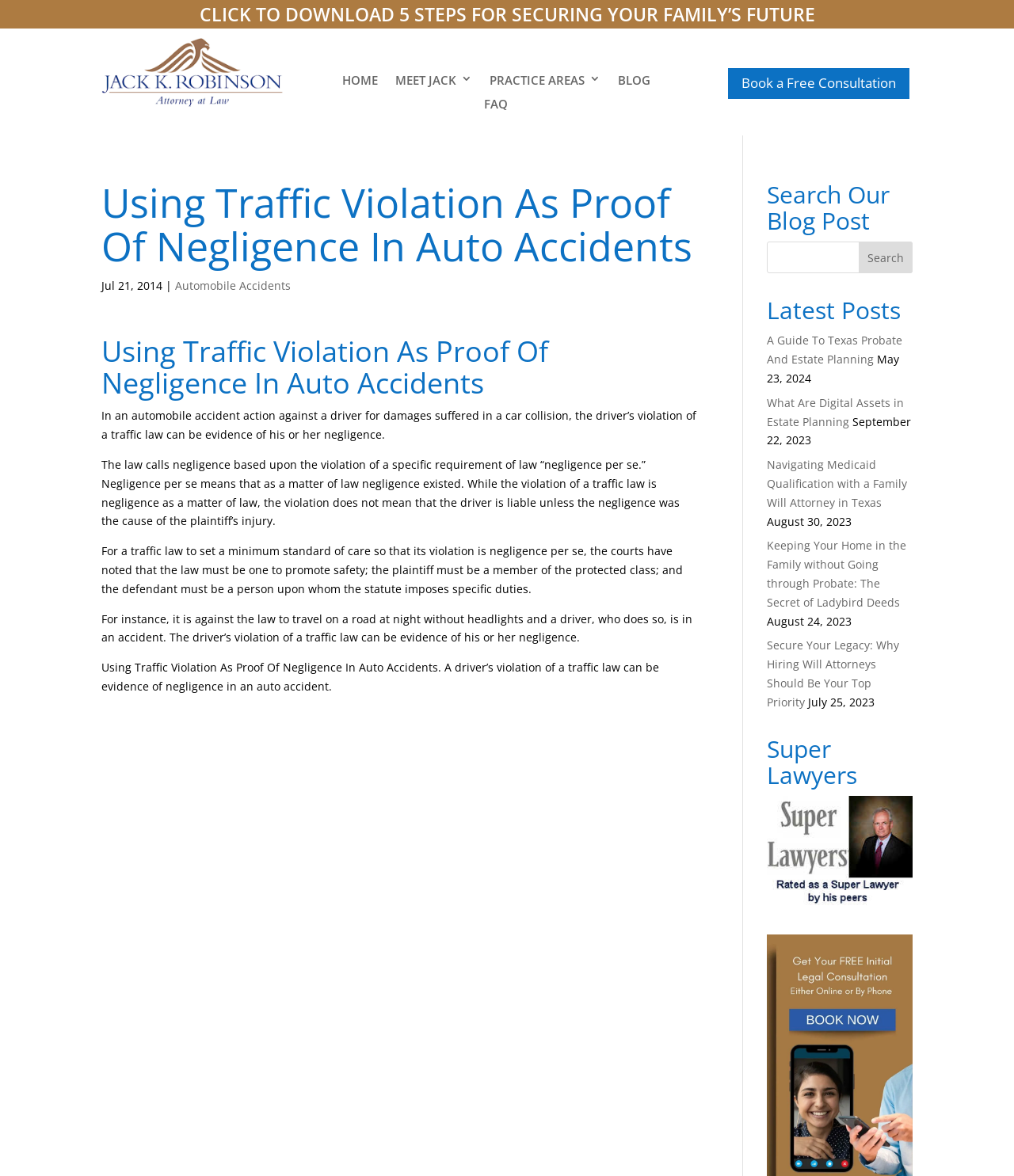Provide an in-depth caption for the elements present on the webpage.

This webpage appears to be a law firm's website, specifically focused on automobile accidents and estate planning. At the top, there is a prominent call-to-action button "CLICK TO DOWNLOAD 5 STEPS FOR SECURING YOUR FAMILY’S FUTURE" with a link below it. 

To the left of the call-to-action button, there is a profile picture of "JACK K. ROBINSON" with a link to his profile. Below the profile picture, there are navigation links to "HOME", "MEET JACK 3", "PRACTICE AREAS 3", "BLOG", and "FAQ". 

On the right side of the page, there is a "Book a Free Consultation 5" button. 

The main content of the webpage is an article titled "Using Traffic Violation As Proof Of Negligence In Auto Accidents". The article discusses how a driver's violation of a traffic law can be evidence of negligence in an auto accident. It explains the concept of "negligence per se" and provides examples of how traffic law violations can be used as proof of negligence.

Below the article, there is a search bar labeled "Search Our Blog Post" where users can search for specific blog posts. 

Further down, there is a section titled "Latest Posts" that lists five recent blog posts with their titles, dates, and links to the full articles. The posts are related to estate planning and probate law.

Finally, at the bottom of the page, there is a section titled "Super Lawyers" with a link to "Jack Robinson Dallas Super Lawyer" and an accompanying image.